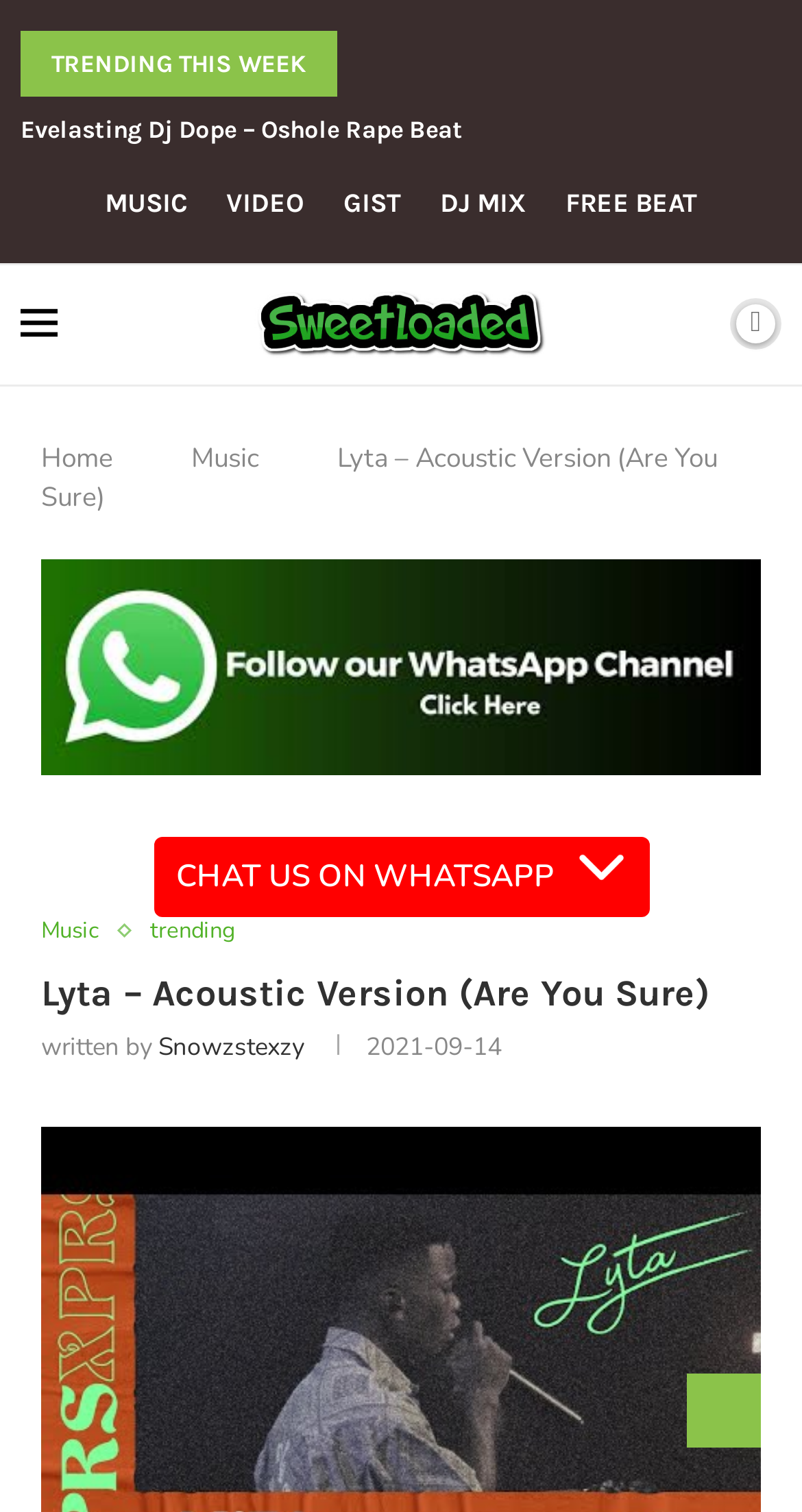Can you determine the bounding box coordinates of the area that needs to be clicked to fulfill the following instruction: "Go to music page"?

[0.238, 0.291, 0.323, 0.315]